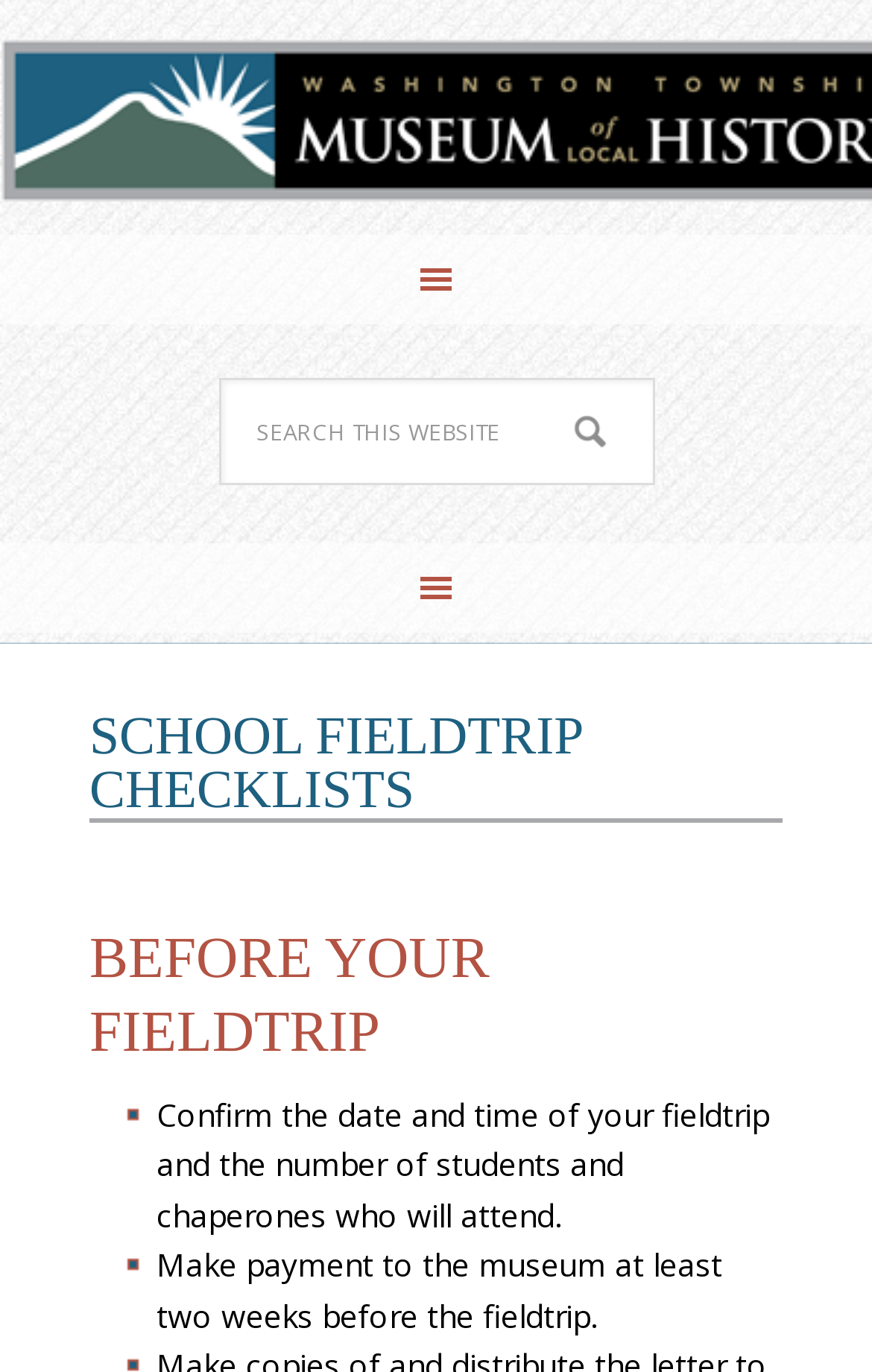Generate an in-depth caption that captures all aspects of the webpage.

The webpage is about School Fieldtrip Checklists provided by the Washington Township Museum of Local History. At the top, there is a link to the museum's website. Below the link, a search bar is located, which takes up about half of the screen's width, with a search button to its right. 

The main content of the webpage is divided into sections, starting with a header that reads "SCHOOL FIELDTRIP CHECKLISTS". Below this header, there is a subheading "BEFORE YOUR FIELDTRIP", which is followed by a checklist of tasks to complete before the fieldtrip. The checklist consists of two items, each marked with a bullet point. The first item instructs users to confirm the date and time of their fieldtrip, as well as the number of students and chaperones attending. The second item reminds users to make payment to the museum at least two weeks before the fieldtrip.